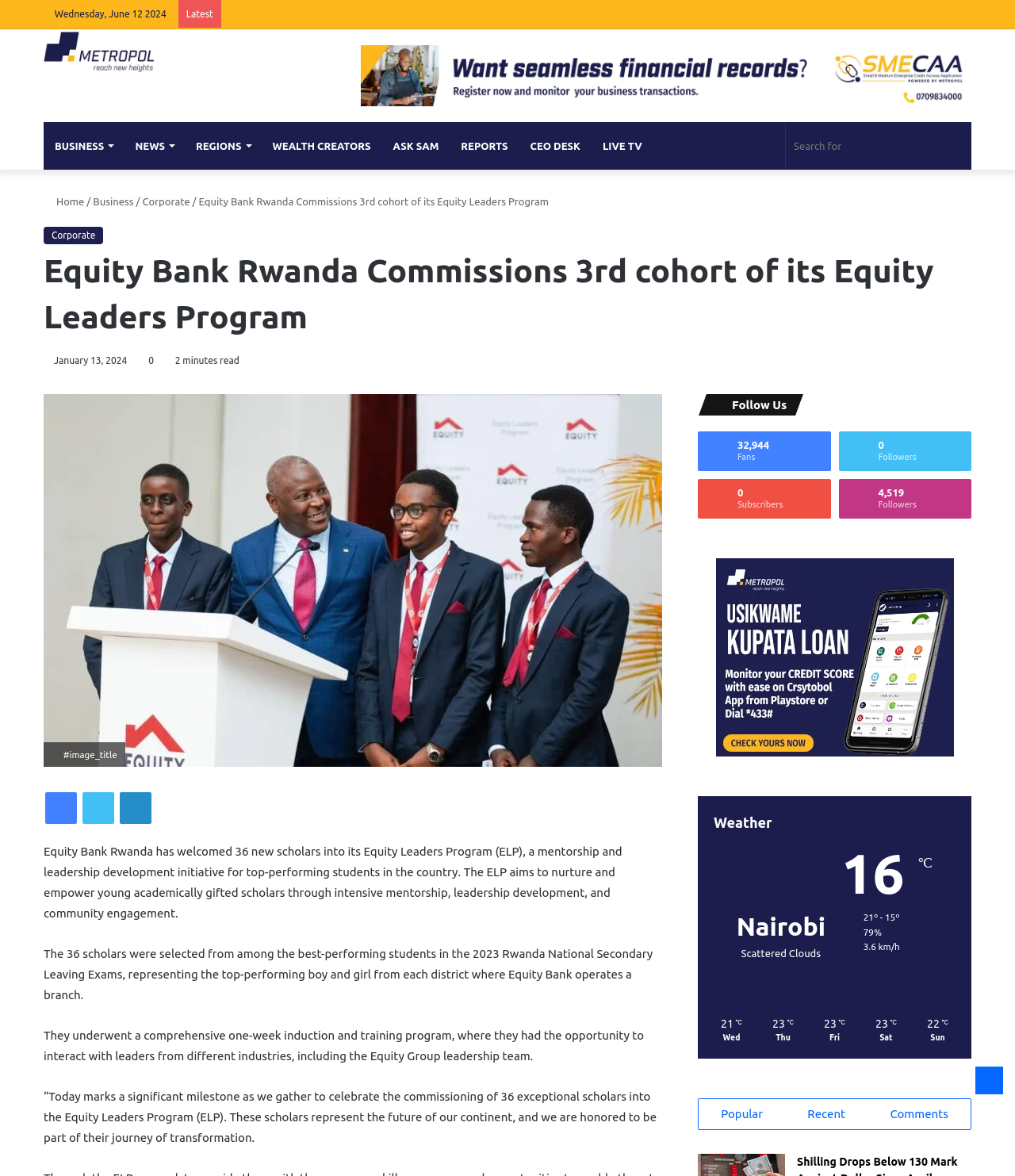Using the elements shown in the image, answer the question comprehensively: What is the name of the bank mentioned in the article?

I found the answer by reading the article's title and content, which mentions 'Equity Bank Rwanda Commissions 3rd cohort of its Equity Leaders Program' and 'Equity Bank Rwanda has welcomed 36 new scholars into its Equity Leaders Program (ELP)...'.